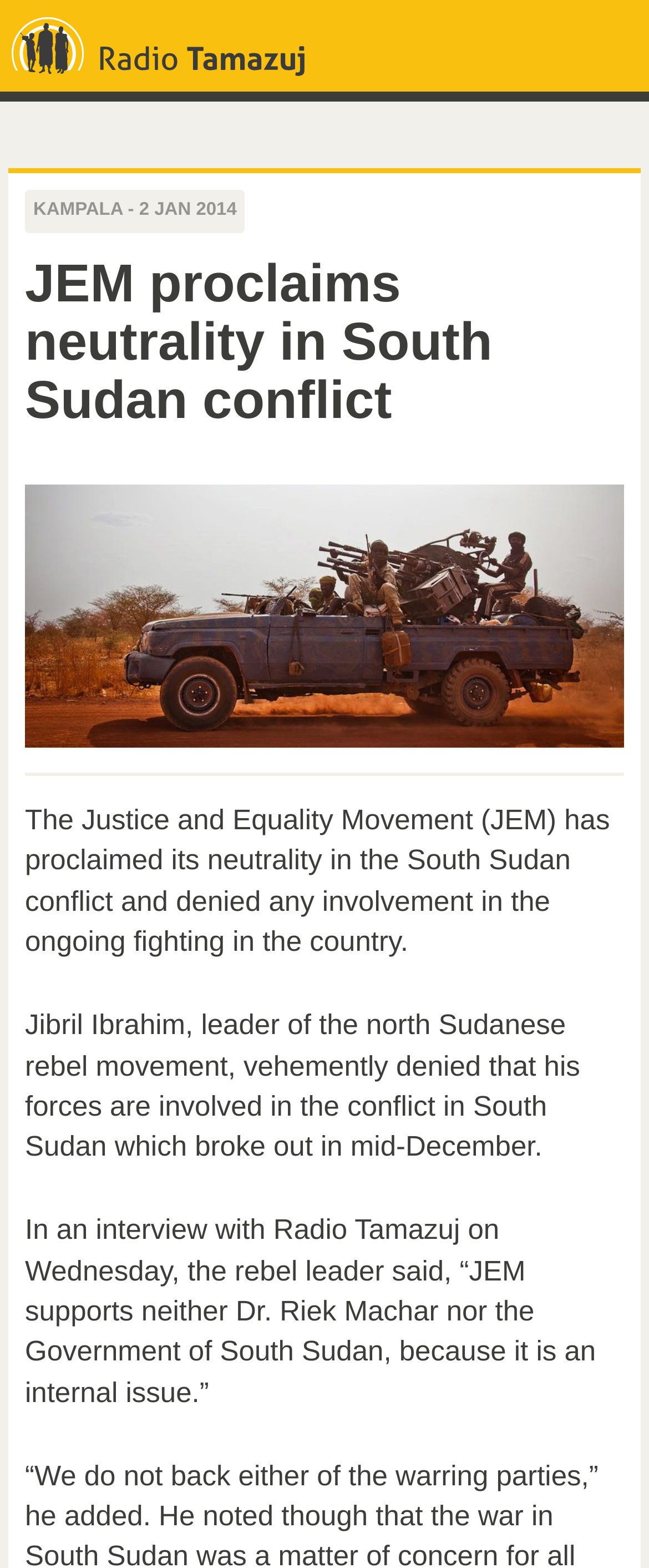Analyze the image and provide a detailed answer to the question: When was the interview with Radio Tamazuj conducted?

The answer can be found in the paragraph that starts with 'In an interview with Radio Tamazuj on Wednesday, the rebel leader said, “JEM supports neither Dr. Riek Machar nor the Government of South Sudan, because it is an internal issue.”'